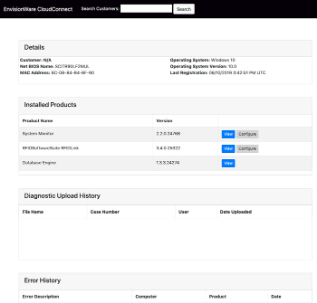Convey a detailed narrative of what is depicted in the image.

The image showcases the user interface of the EnvisionWare® CloudConnect™ application, specifically focusing on the details of an individual computer system. It includes sections highlighting essential information such as:

- **Customer Information**: Displays the customer ID and relevant system details, including the Net BIOS name, MAC address, and current operating system (Windows 10).
- **Installed Products**: Lists the software installed on the system, with specific product names like "System Monitor," "RFID Reader," and "Data Service Engine," along with their respective versions and options for further configuration.
- **Diagnostic Upload History**: This section provides insights into uploaded diagnostic files, including file names, case numbers, users, and the upload date, streamlining support processes.
- **Error History**: This portion reports errors associated with the system, detailing the descriptions, related computers, products, and dates for efficient troubleshooting.

This organized layout aims to facilitate the monitoring, managing, and configuring of EnvisionWare’s software solutions across a network, enhancing user experience and operational efficiency.